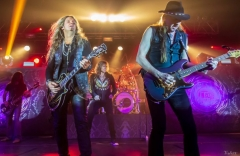Compose a detailed narrative for the image.

The image features a dynamic live performance by the iconic rock band Whitesnake, showcasing the band's energy and musicianship. In the foreground, two guitarists command the stage; one on the left grips his electric guitar with intensity, while the other, donning a hat, plays a different guitar style, emphasizing their collaborative synergy. Behind them, a third band member can be seen, passionately engaged in the performance. The stage is illuminated with vibrant lights, creating a dramatic backdrop with swirling patterns that enhance the atmosphere of the concert. This captivating scene captures the essence of a Whitesnake show, filled with powerful rock music and engaging stage presence.